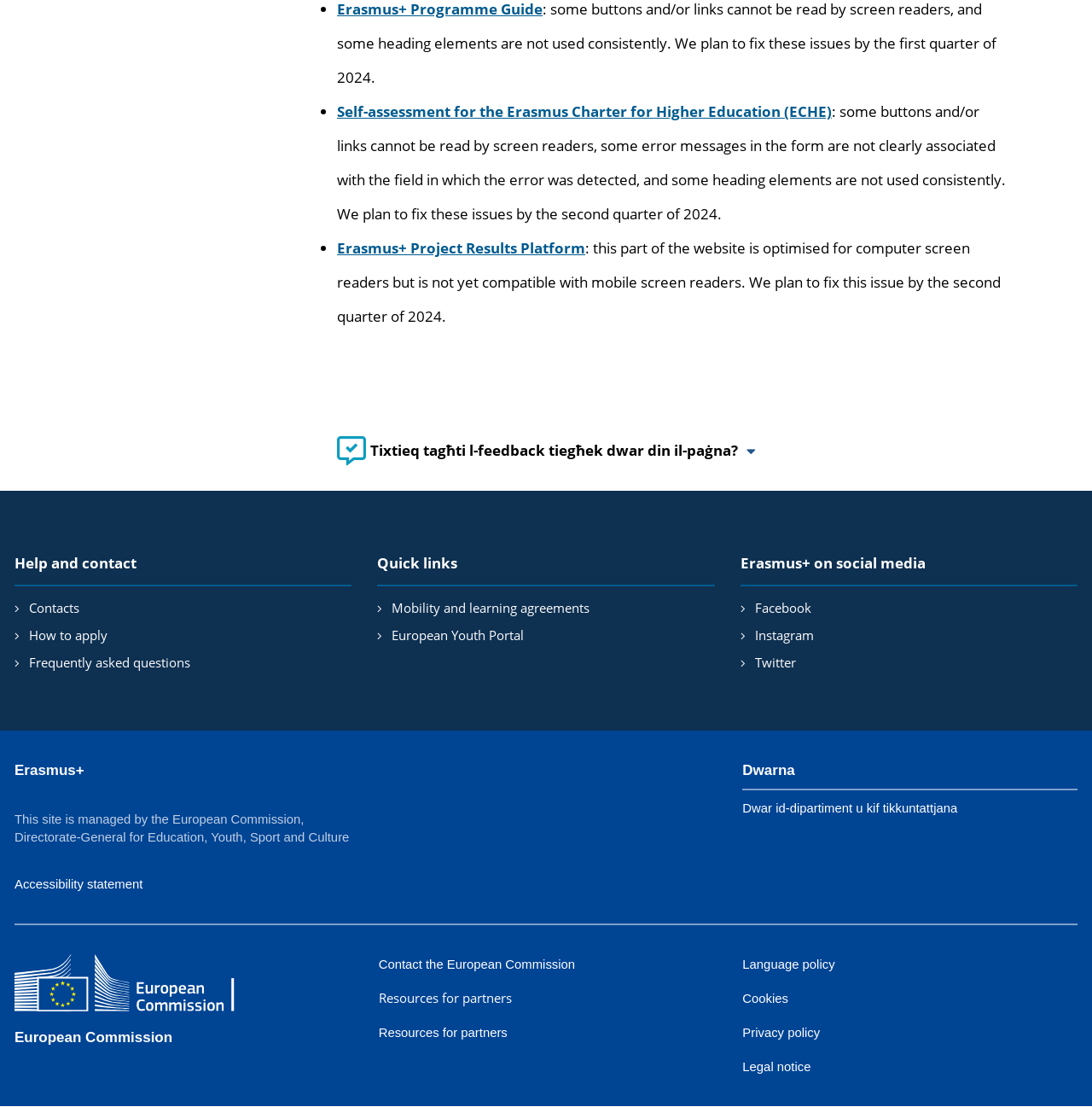Locate the bounding box coordinates of the area you need to click to fulfill this instruction: 'Contact the European Commission'. The coordinates must be in the form of four float numbers ranging from 0 to 1: [left, top, right, bottom].

[0.347, 0.865, 0.527, 0.877]